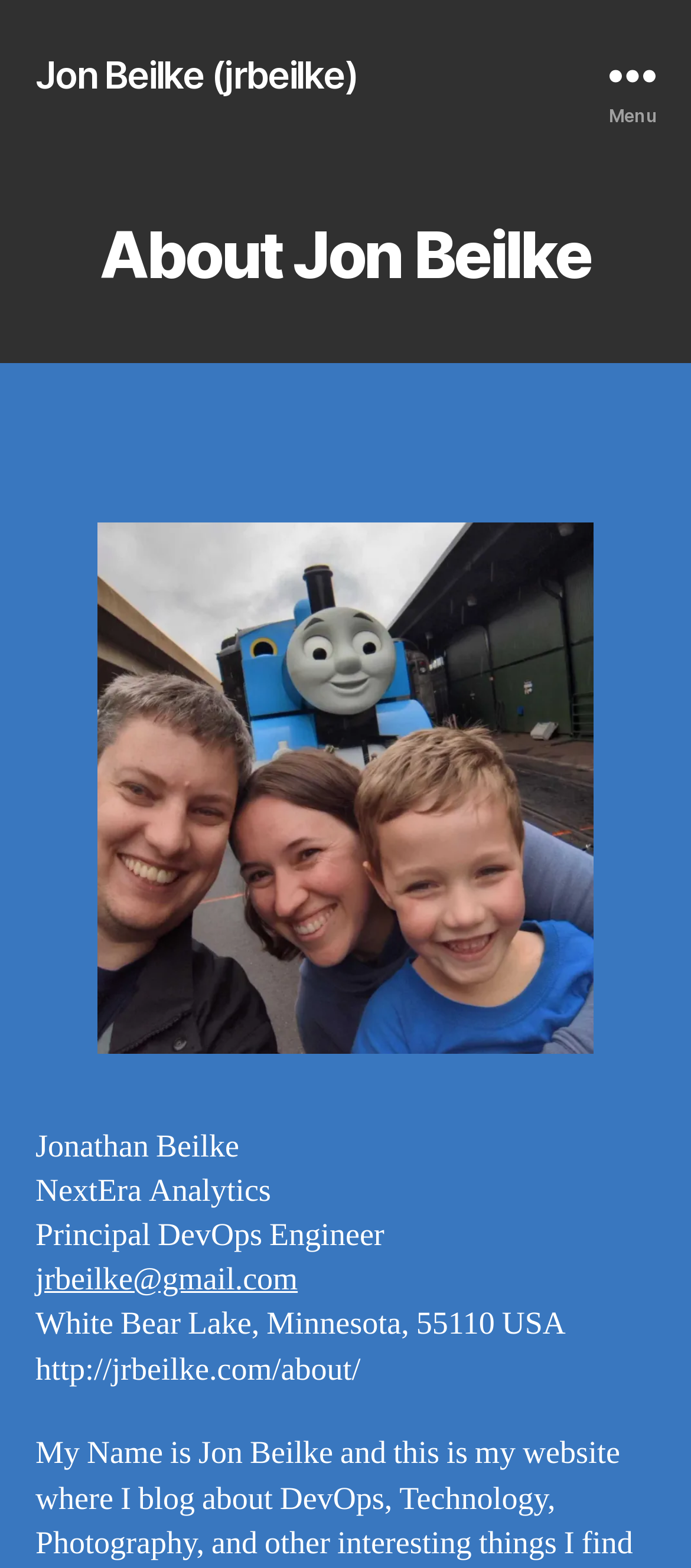What is Jon Beilke's job title?
Please provide a comprehensive answer based on the visual information in the image.

I found the answer by looking at the static text 'Principal DevOps Engineer' which is located below the company name 'NextEra Analytics', suggesting that it is Jon Beilke's job title.